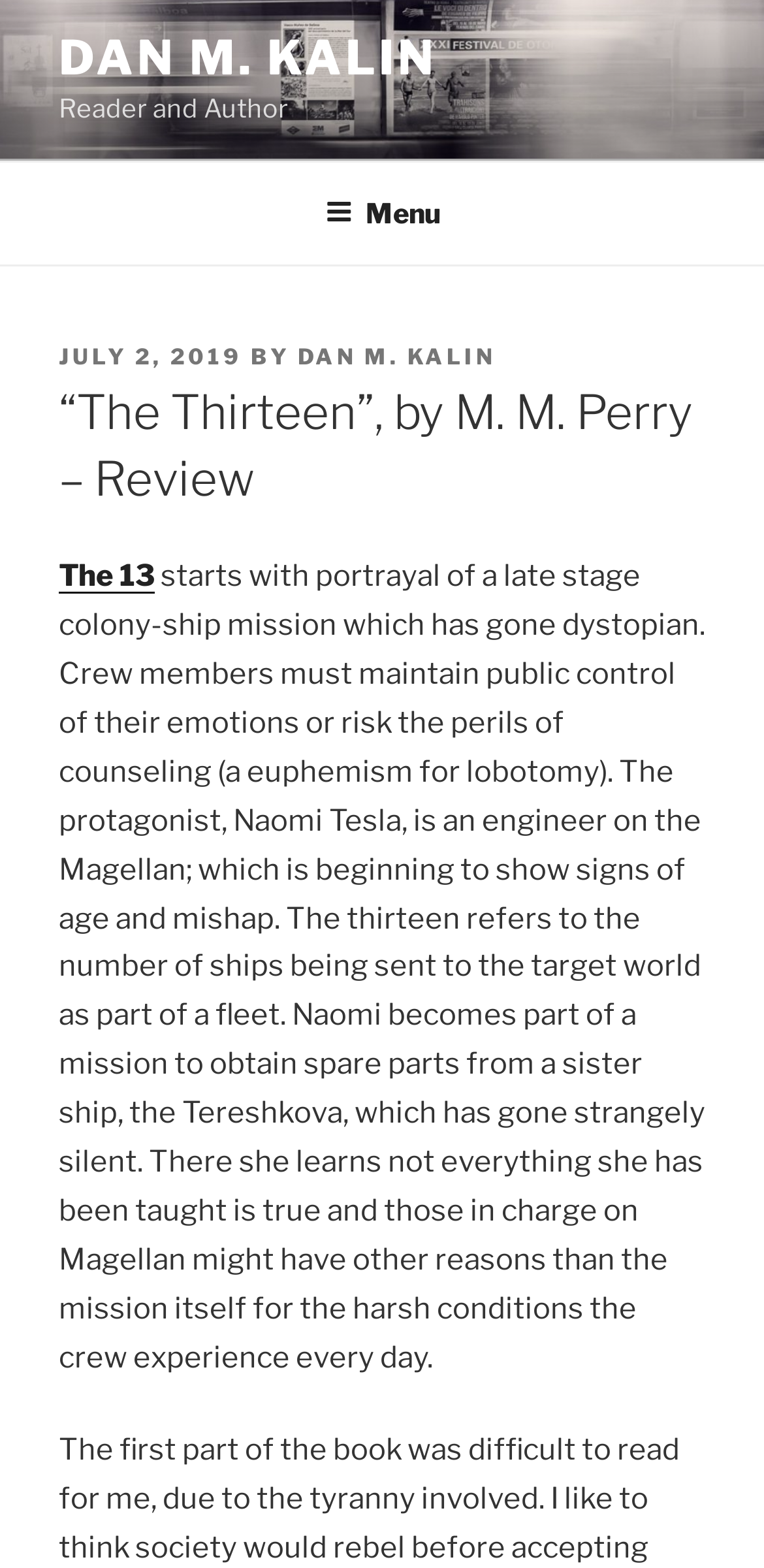Illustrate the webpage's structure and main components comprehensively.

The webpage is a book review page, specifically for "The Thirteen" by M. M. Perry. At the top left, there is a link to the author's name, "DAN M. KALIN", and a static text "Reader and Author" next to it. Below this, there is a top menu navigation bar that spans the entire width of the page. 

On the top right of the page, there is a button labeled "Menu" which, when expanded, reveals a dropdown menu. Within this menu, there is a header section that contains information about the post, including the date "JULY 2, 2019" and the author's name "DAN M. KALIN" again. 

Below the header section, there is a heading that displays the title of the book being reviewed, "“The Thirteen”, by M. M. Perry – Review". Underneath this heading, there is a link to "The 13" and a lengthy static text that summarizes the book's plot. The plot summary describes a dystopian colony-ship mission and the protagonist's journey to uncover the truth about the mission.